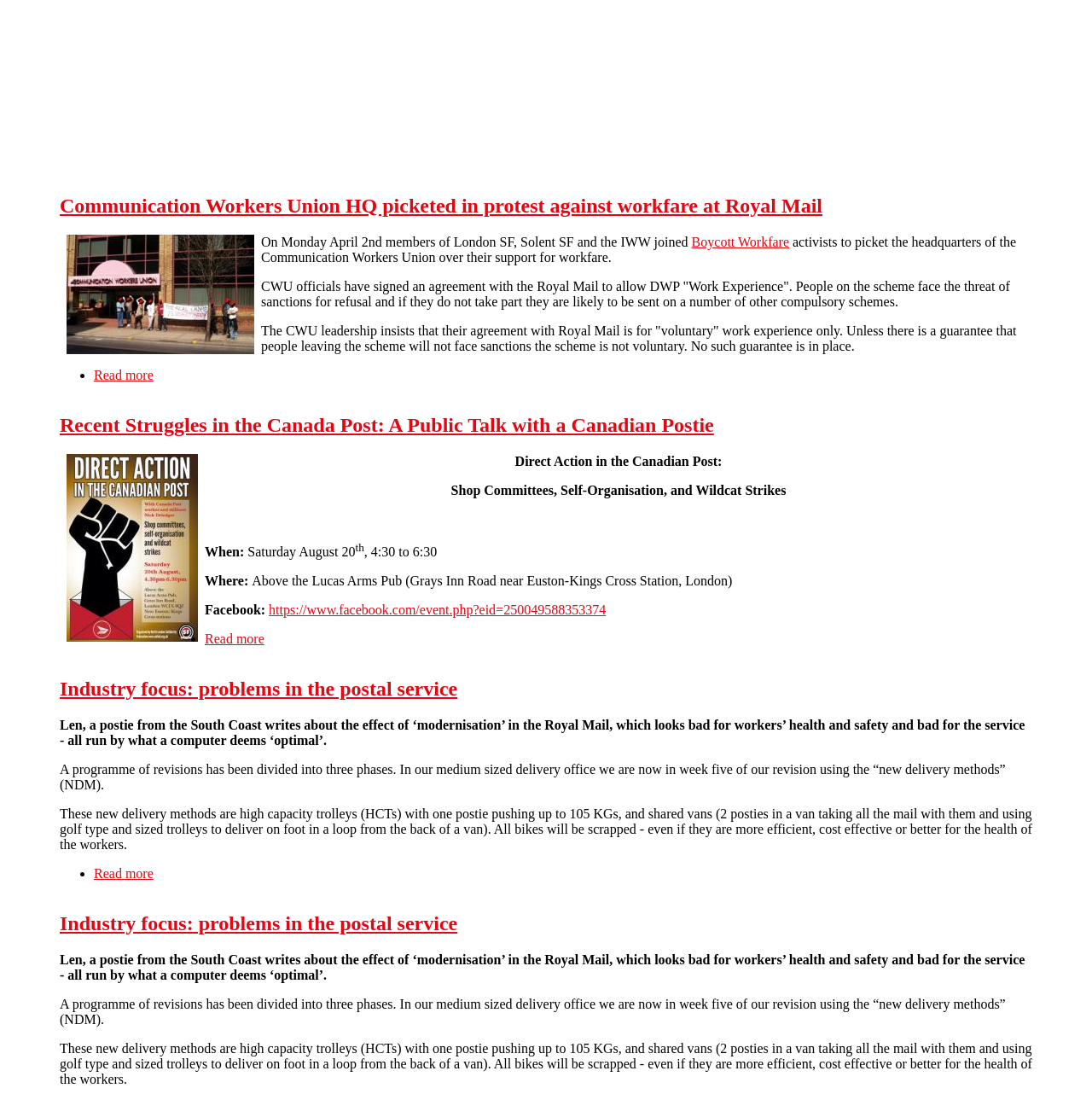Can you provide the bounding box coordinates for the element that should be clicked to implement the instruction: "Click on the 'SHARKS' link in the header menu"?

None